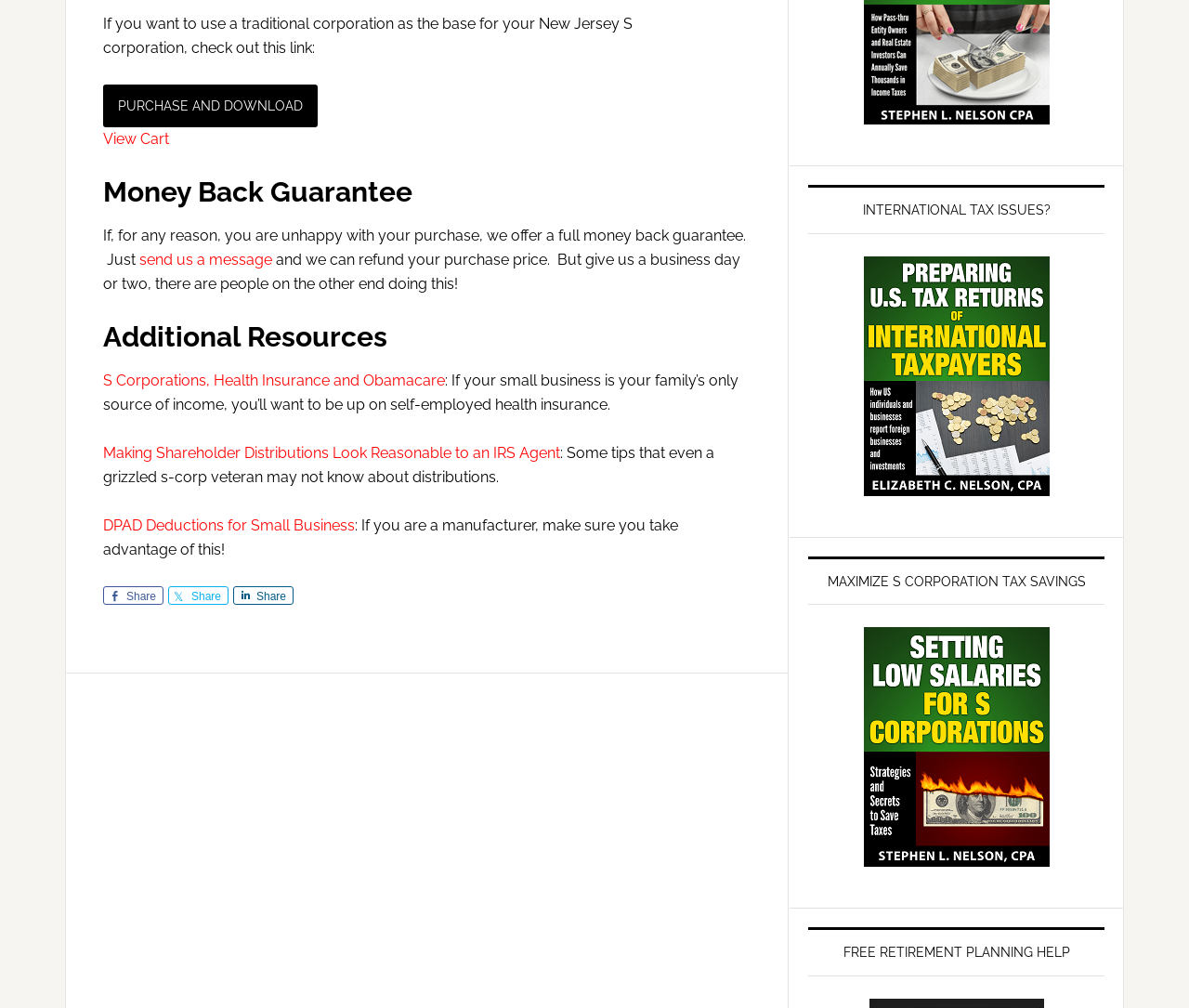Could you provide the bounding box coordinates for the portion of the screen to click to complete this instruction: "View cart"?

[0.087, 0.129, 0.142, 0.146]